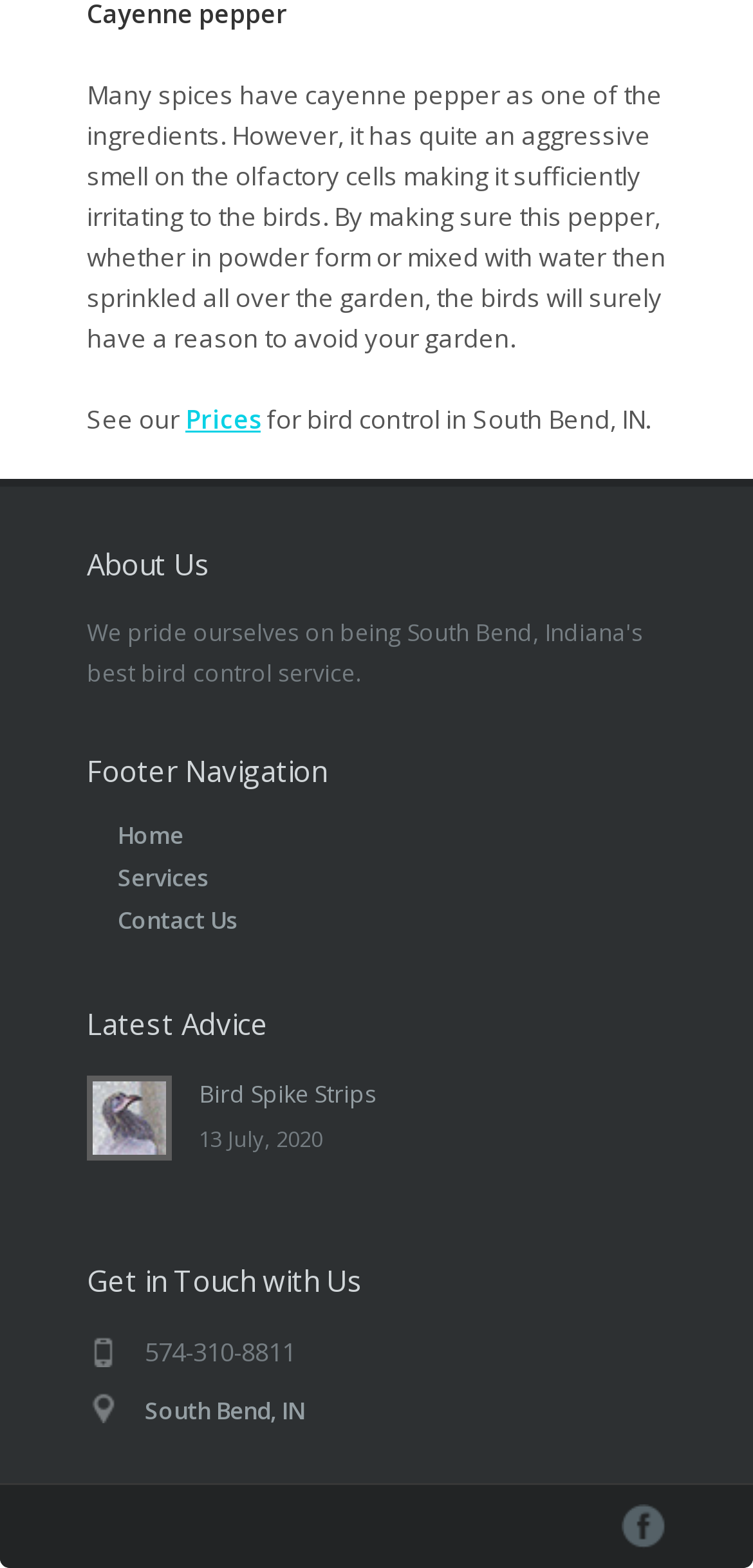Given the element description Services, identify the bounding box coordinates for the UI element on the webpage screenshot. The format should be (top-left x, top-left y, bottom-right x, bottom-right y), with values between 0 and 1.

[0.156, 0.55, 0.277, 0.571]